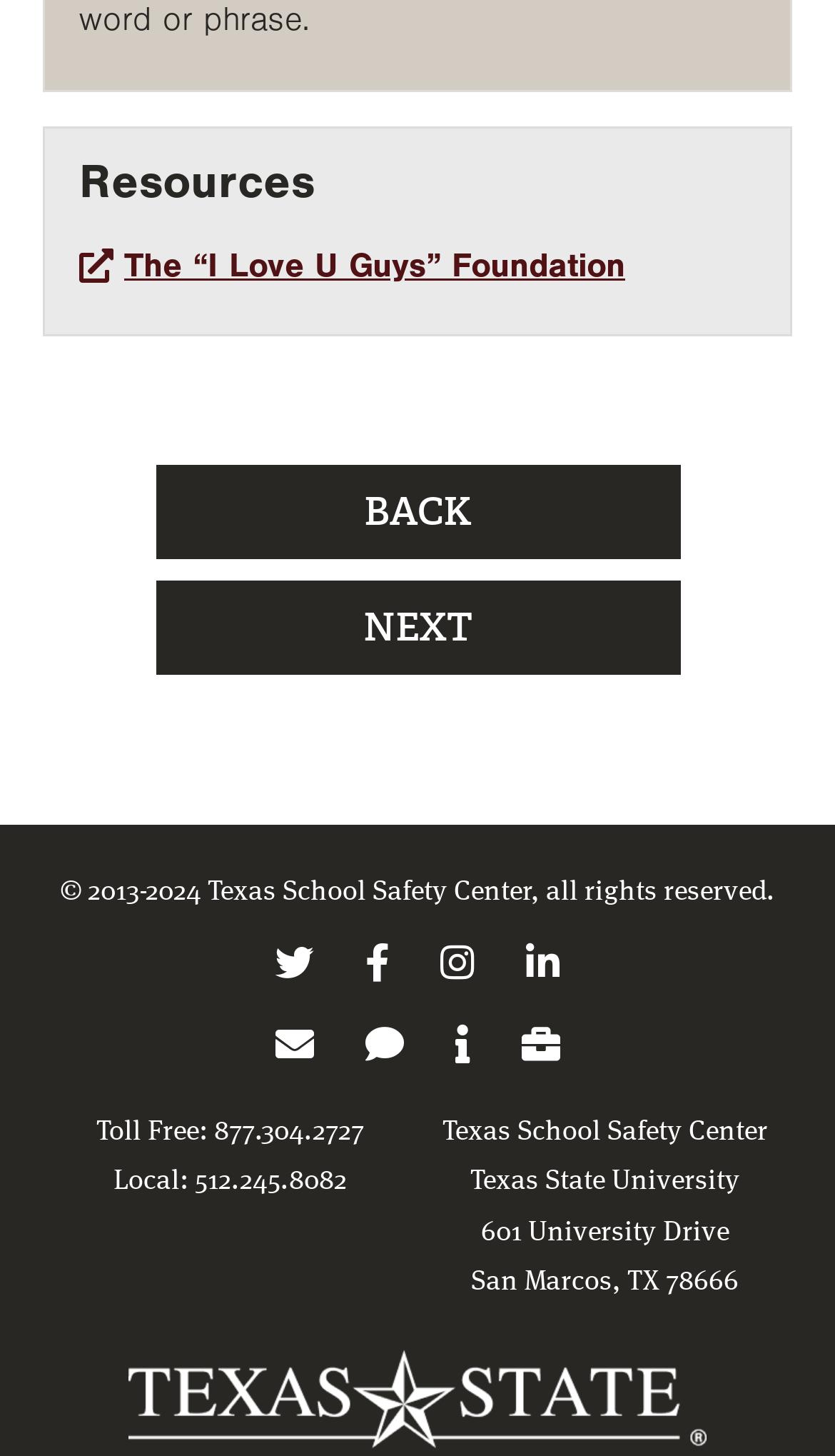Predict the bounding box coordinates of the area that should be clicked to accomplish the following instruction: "Click the 'BACK' link". The bounding box coordinates should consist of four float numbers between 0 and 1, i.e., [left, top, right, bottom].

[0.186, 0.319, 0.814, 0.384]